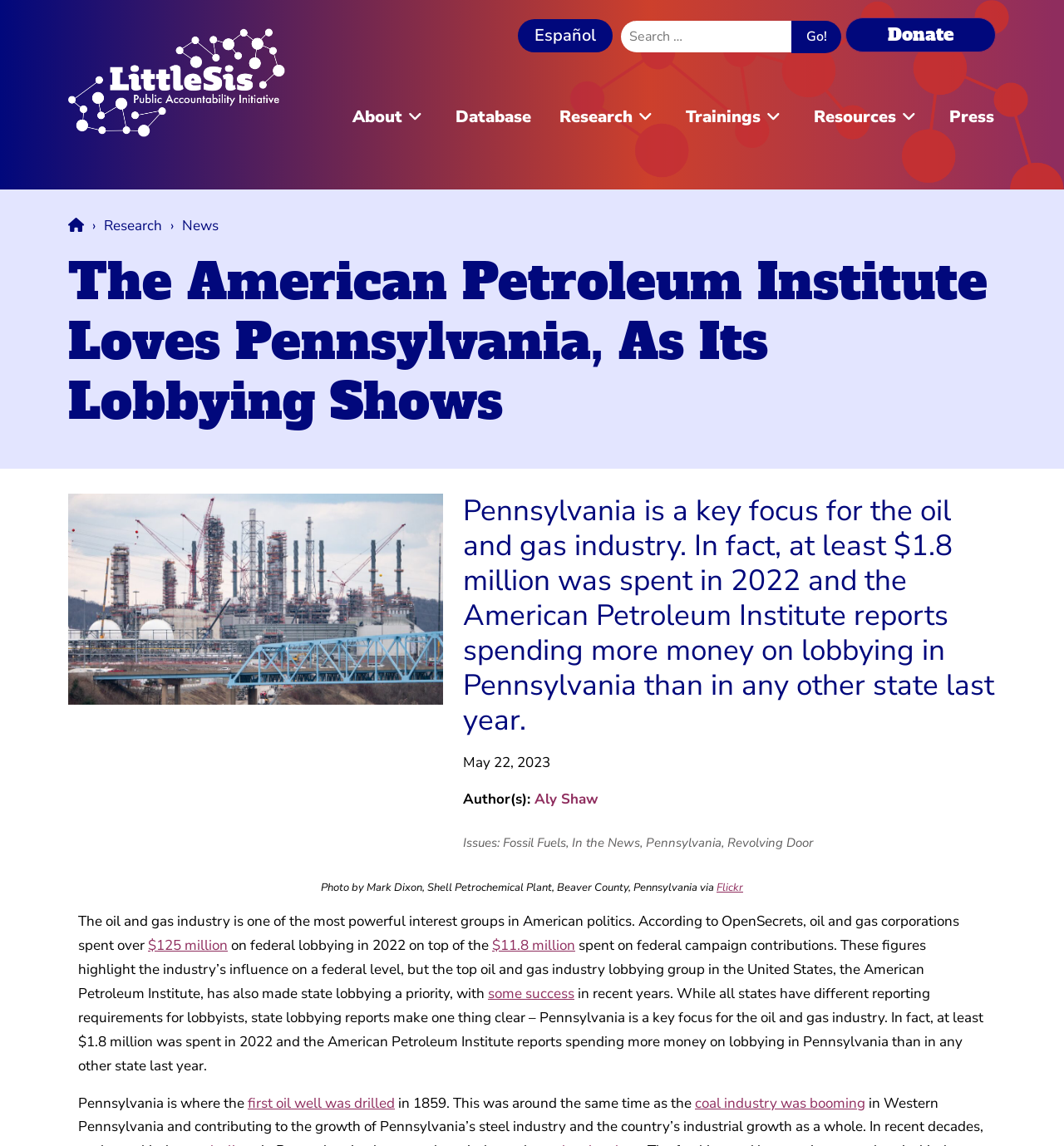Please identify the bounding box coordinates of the element I need to click to follow this instruction: "Click on the Español link".

[0.487, 0.017, 0.576, 0.046]